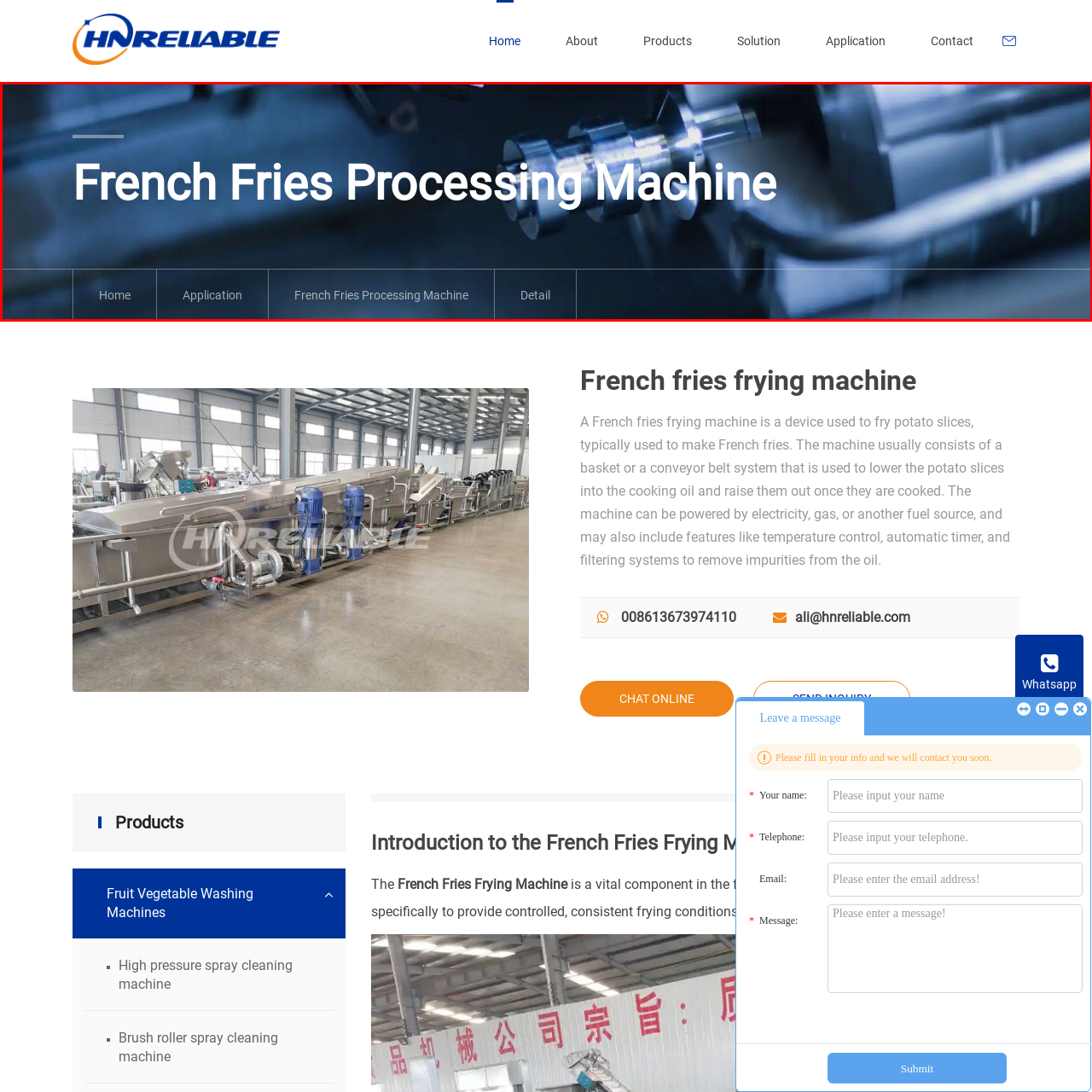Study the image inside the red outline, What is the desired outcome of using the machine? 
Respond with a brief word or phrase.

Perfect golden texture